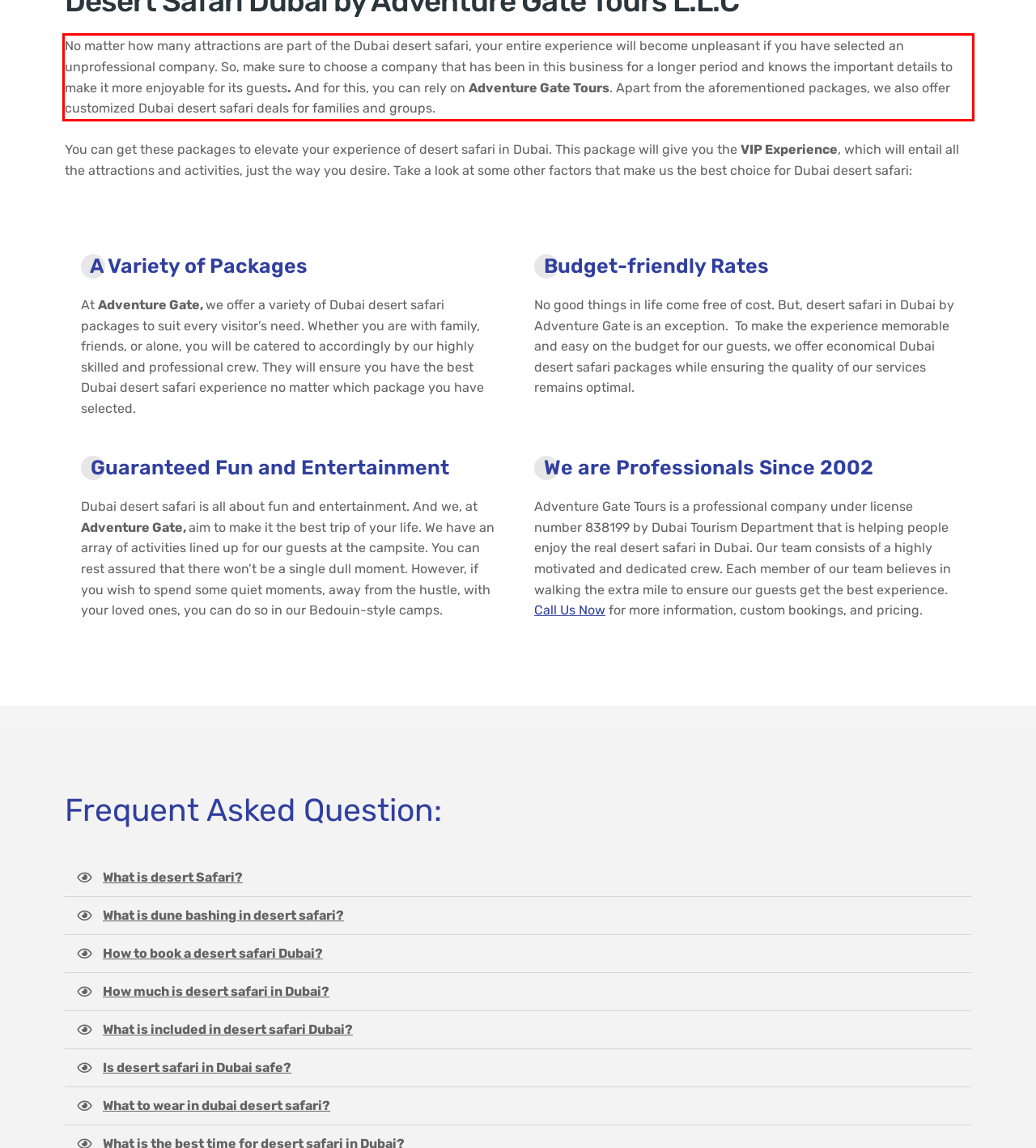Examine the webpage screenshot and use OCR to obtain the text inside the red bounding box.

No matter how many attractions are part of the Dubai desert safari, your entire experience will become unpleasant if you have selected an unprofessional company. So, make sure to choose a company that has been in this business for a longer period and knows the important details to make it more enjoyable for its guests. And for this, you can rely on Adventure Gate Tours. Apart from the aforementioned packages, we also offer customized Dubai desert safari deals for families and groups.